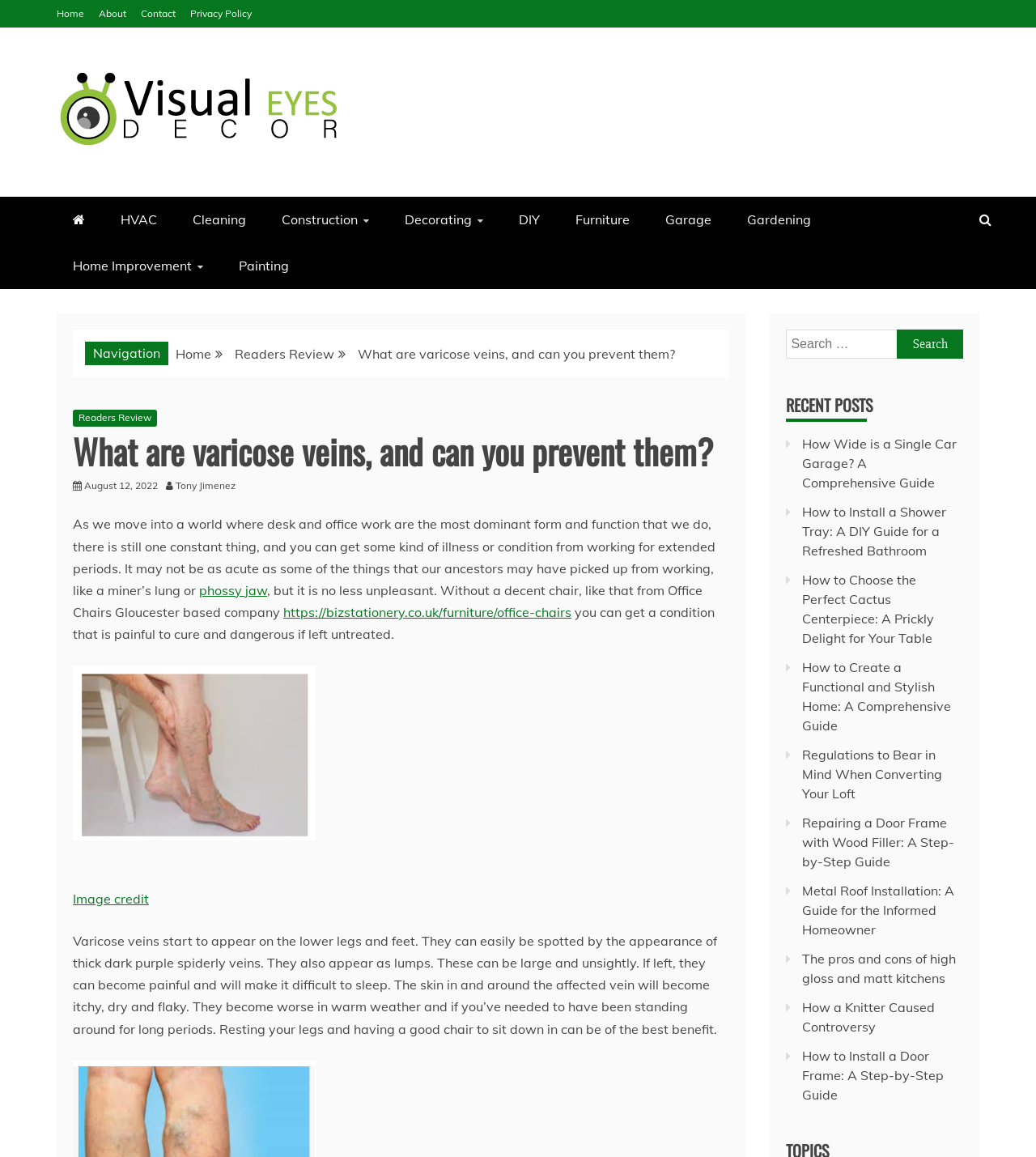Find and indicate the bounding box coordinates of the region you should select to follow the given instruction: "Search for something".

[0.759, 0.285, 0.93, 0.31]